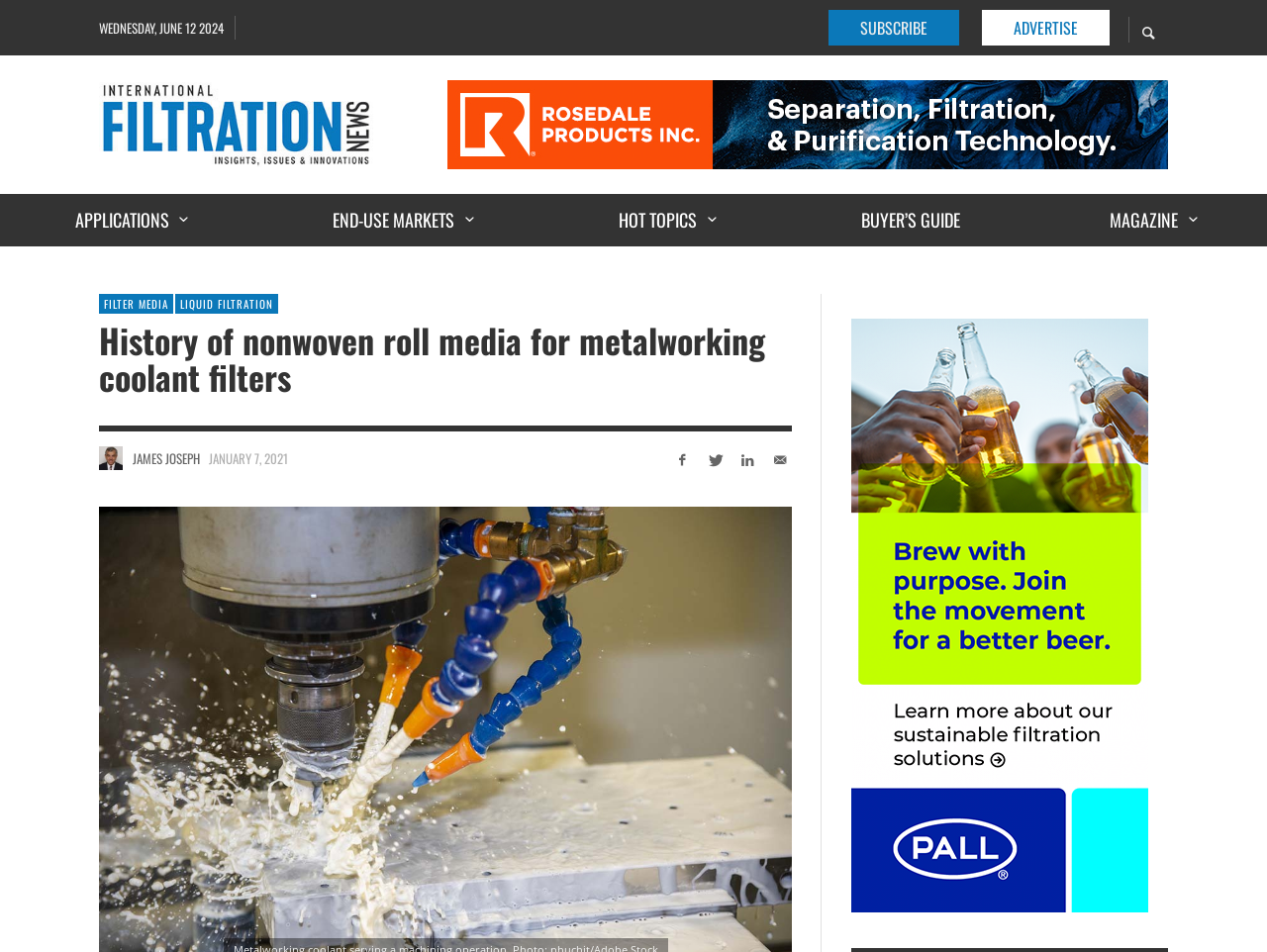Create a detailed summary of the webpage's content and design.

This webpage is about the history of nonwoven roll media for metalworking coolant filters. At the top, there is a date "WEDNESDAY, JUNE 12 2024" and three links: "SUBSCRIBE", "ADVERTISE", and an icon. To the right of these links, there is a logo of "International Filtration News" with a corresponding image. Below the logo, there is an advertisement iframe.

The main navigation menu is located below the advertisement, consisting of six links: "APPLICATIONS", "END-USE MARKETS", "HOT TOPICS", "BUYER’S GUIDE", "MAGAZINE", and "FILTER MEDIA". The "MAGAZINE" link has a dropdown menu with additional links.

The main content of the webpage is an article titled "History of nonwoven roll media for metalworking coolant filters". Below the title, there is a horizontal separator line. The article is written by James Joseph, and the author's name is accompanied by a small image. The article's publication date is January 7, 2021. There are also several social media sharing links below the author's information.

To the right of the article, there is another advertisement iframe that takes up most of the right side of the webpage.